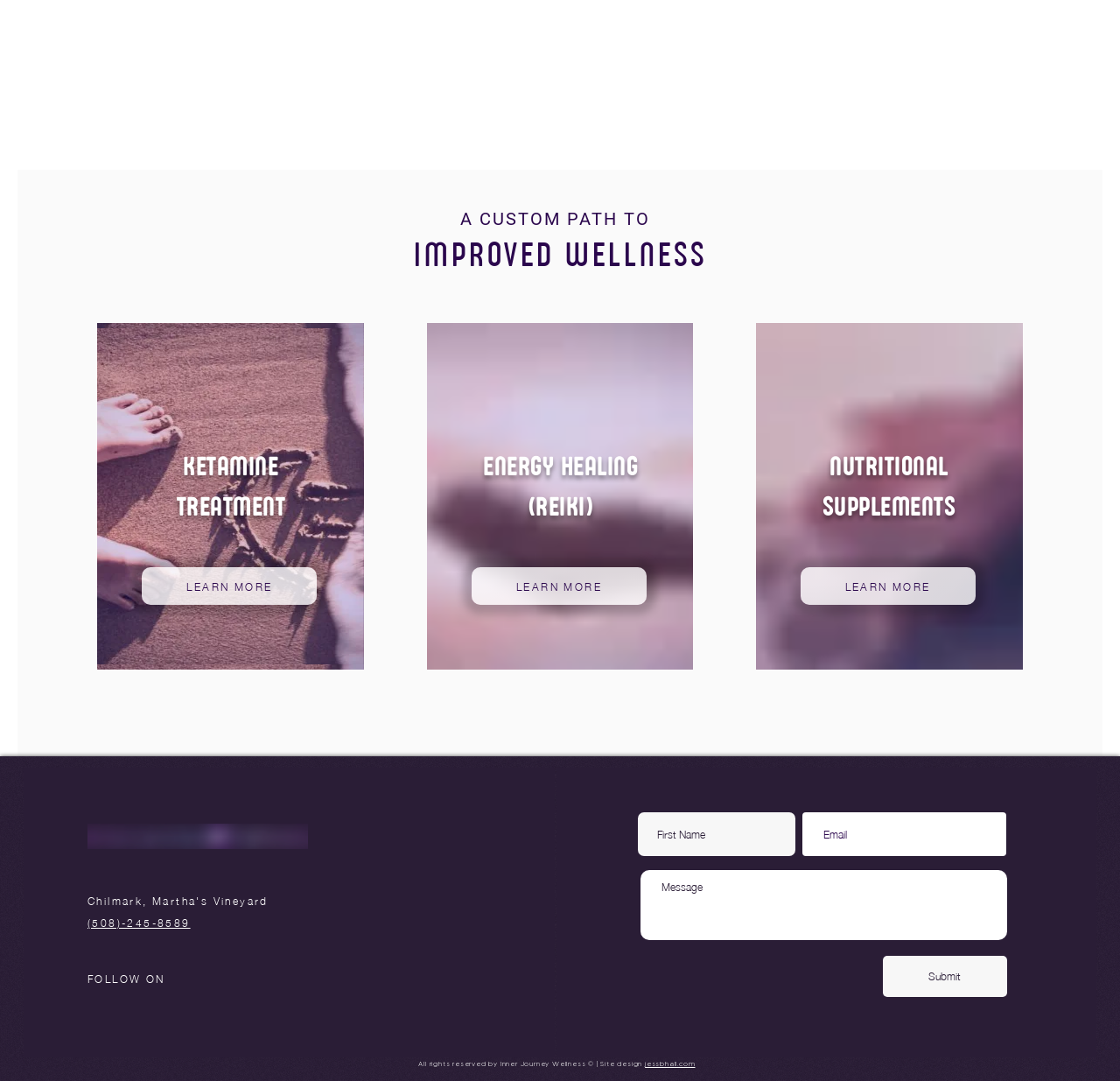Bounding box coordinates must be specified in the format (top-left x, top-left y, bottom-right x, bottom-right y). All values should be floating point numbers between 0 and 1. What are the bounding box coordinates of the UI element described as: Internet Archive's Wayback Machine

None